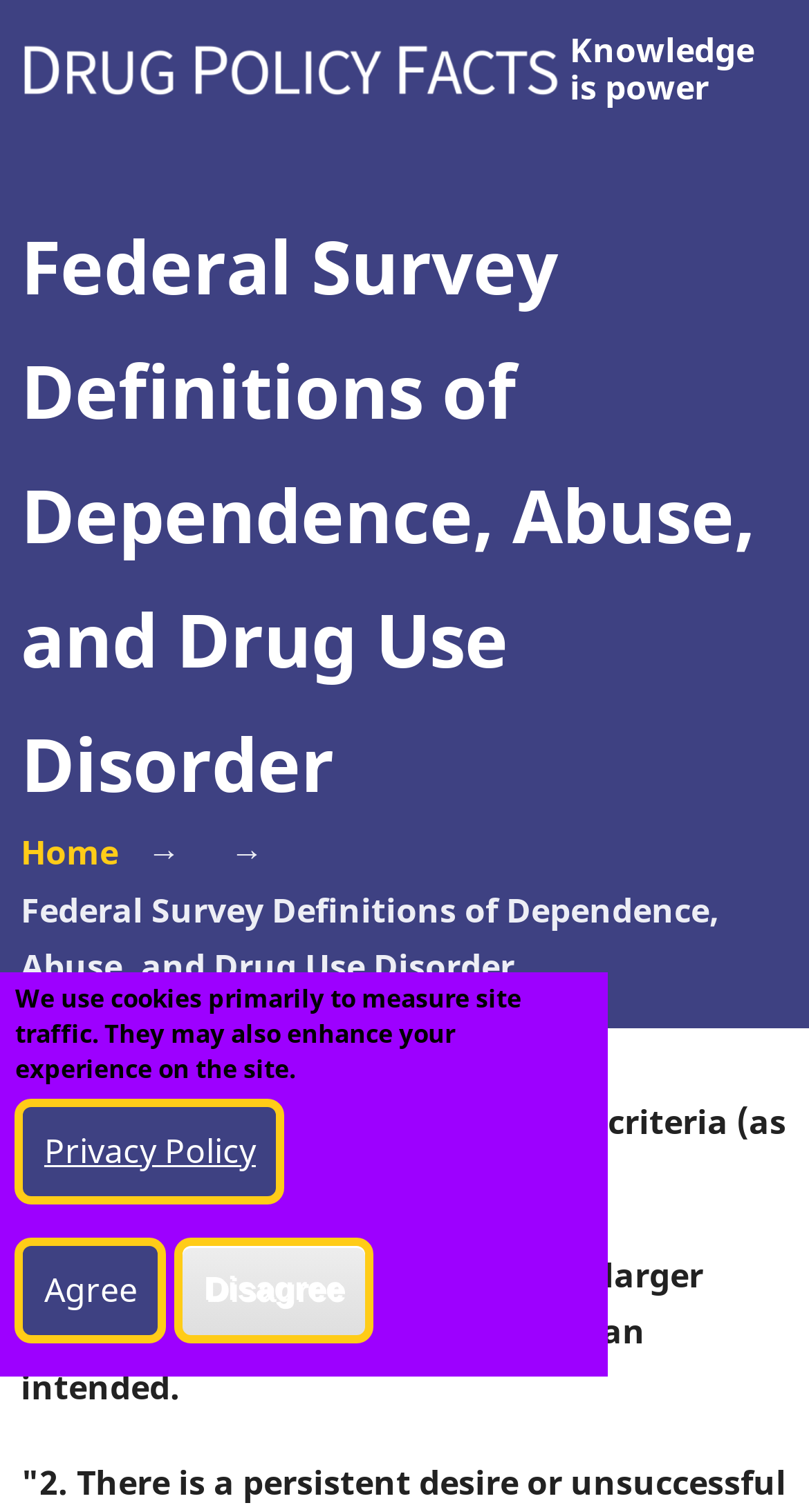What is the tagline of the website?
Please give a detailed and thorough answer to the question, covering all relevant points.

The webpage has a static text element that reads 'Knowledge is power', which appears to be the tagline or slogan of the website.